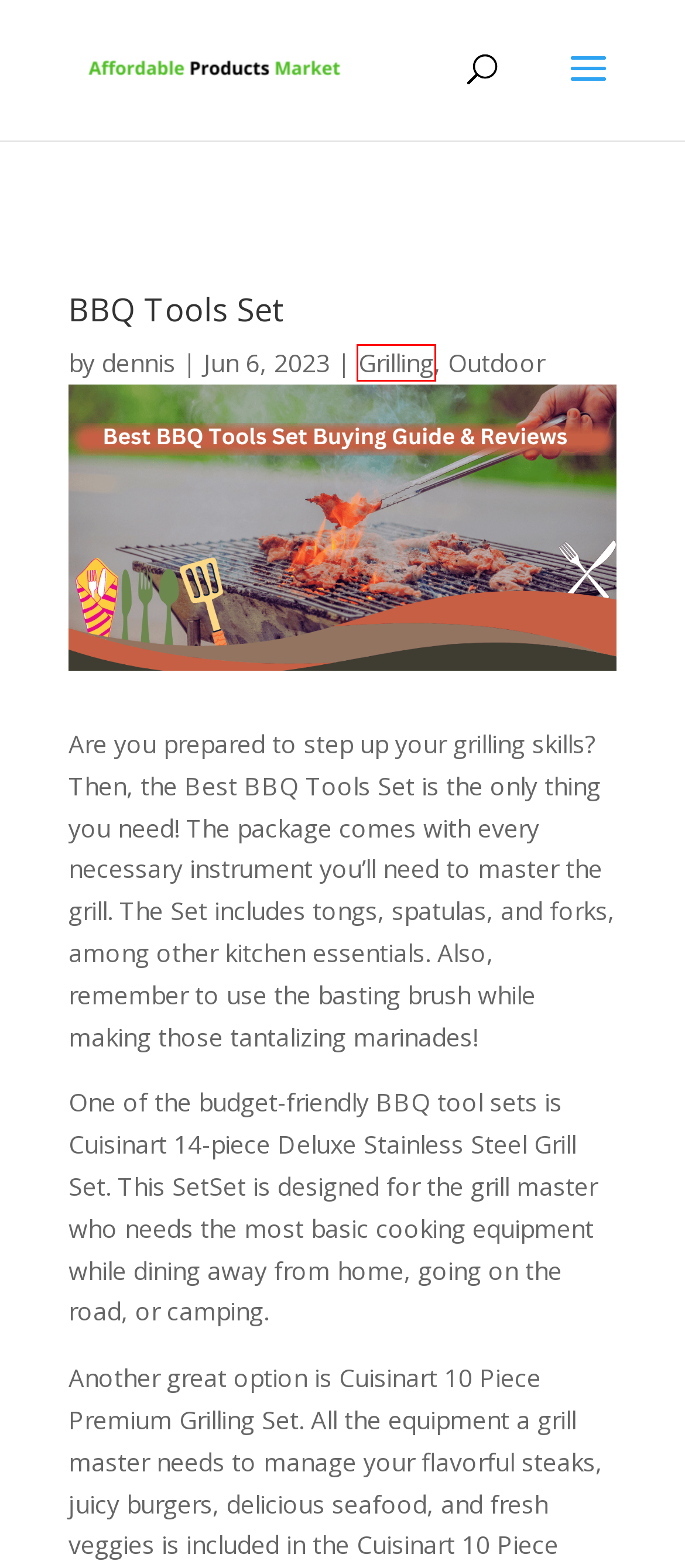You are provided a screenshot of a webpage featuring a red bounding box around a UI element. Choose the webpage description that most accurately represents the new webpage after clicking the element within the red bounding box. Here are the candidates:
A. Contact Us – AffordableProductsMarket
B. Amazon.com
C. AffordableProductsMarket – Choose & Get Your Products on Affordable Price.
D. Best Gas Charcoal Smoker Grill – AffordableProductsMarket
E. Outdoor – AffordableProductsMarket
F. Best Charcoal Smoker Grill Combo – AffordableProductsMarket
G. dennis – AffordableProductsMarket
H. Grilling – AffordableProductsMarket

H